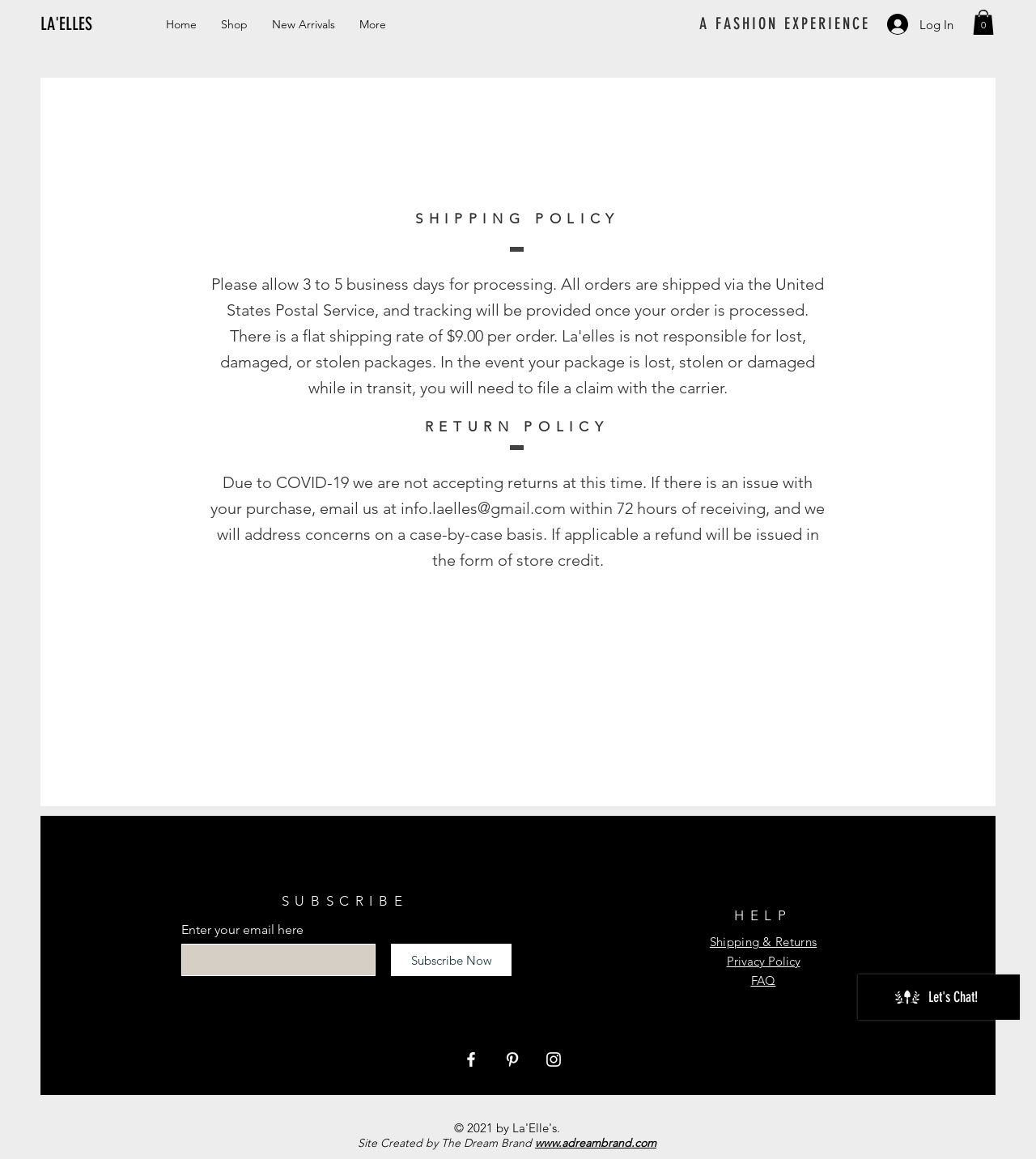Respond to the question below with a single word or phrase: What is the function of the 'Subscribe Now' button?

Subscribe to newsletter